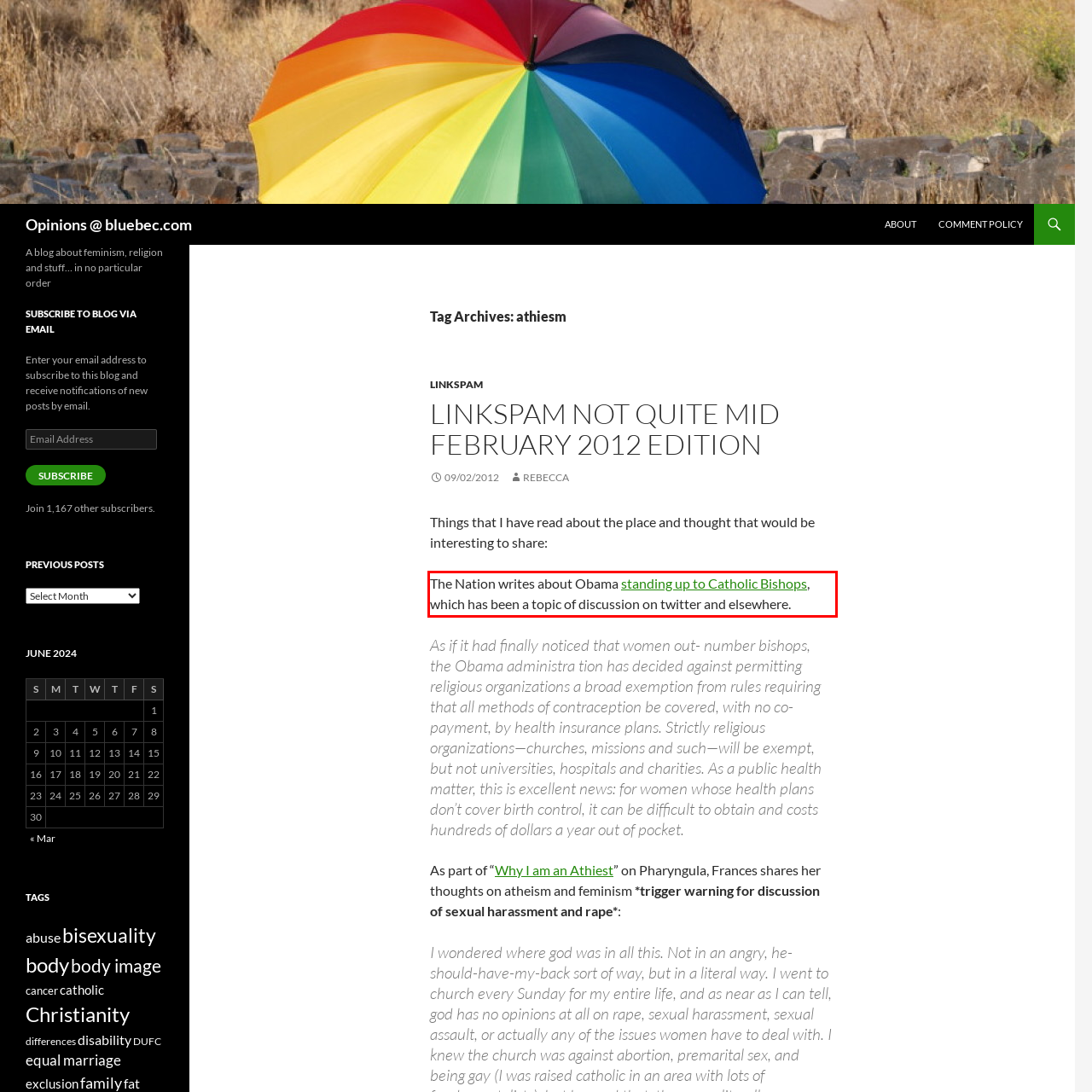Please perform OCR on the text within the red rectangle in the webpage screenshot and return the text content.

The Nation writes about Obama standing up to Catholic Bishops, which has been a topic of discussion on twitter and elsewhere.